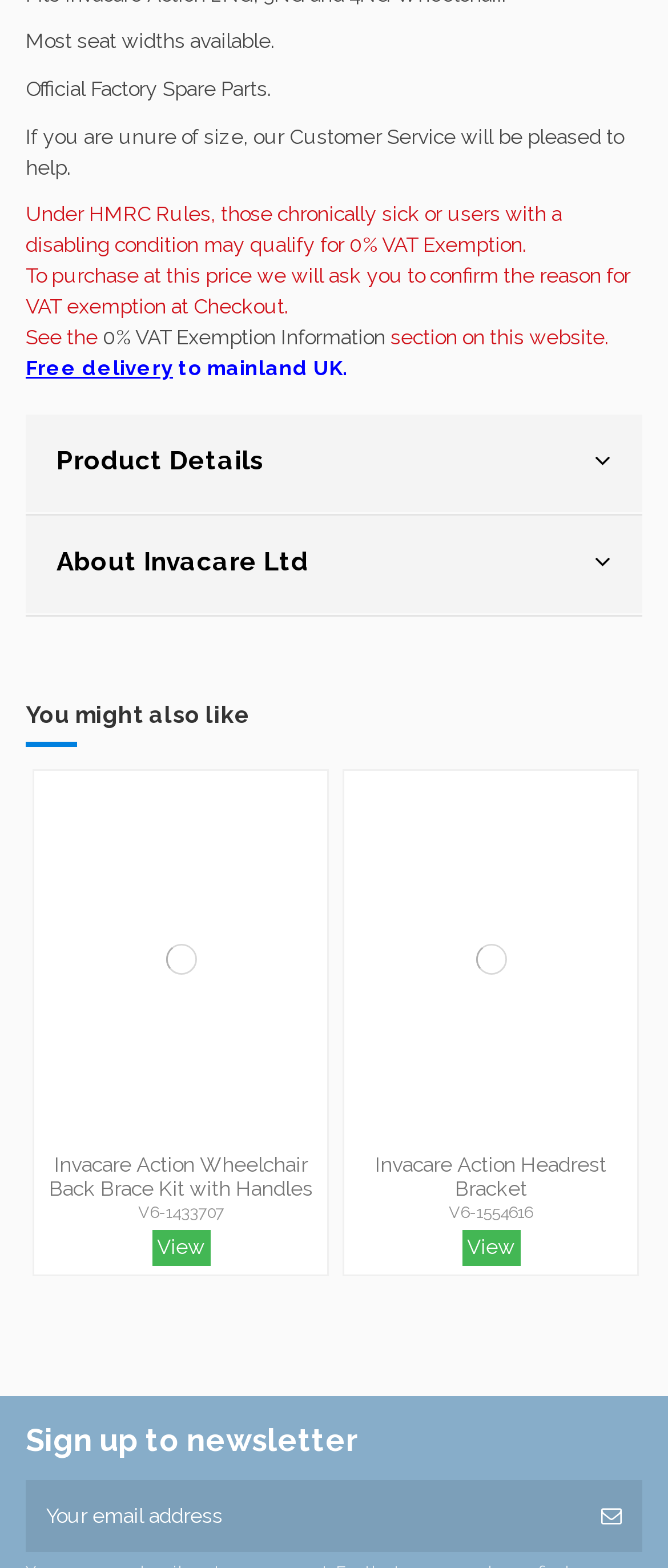Could you specify the bounding box coordinates for the clickable section to complete the following instruction: "Click on the 'Product Details' tab"?

[0.038, 0.265, 0.962, 0.329]